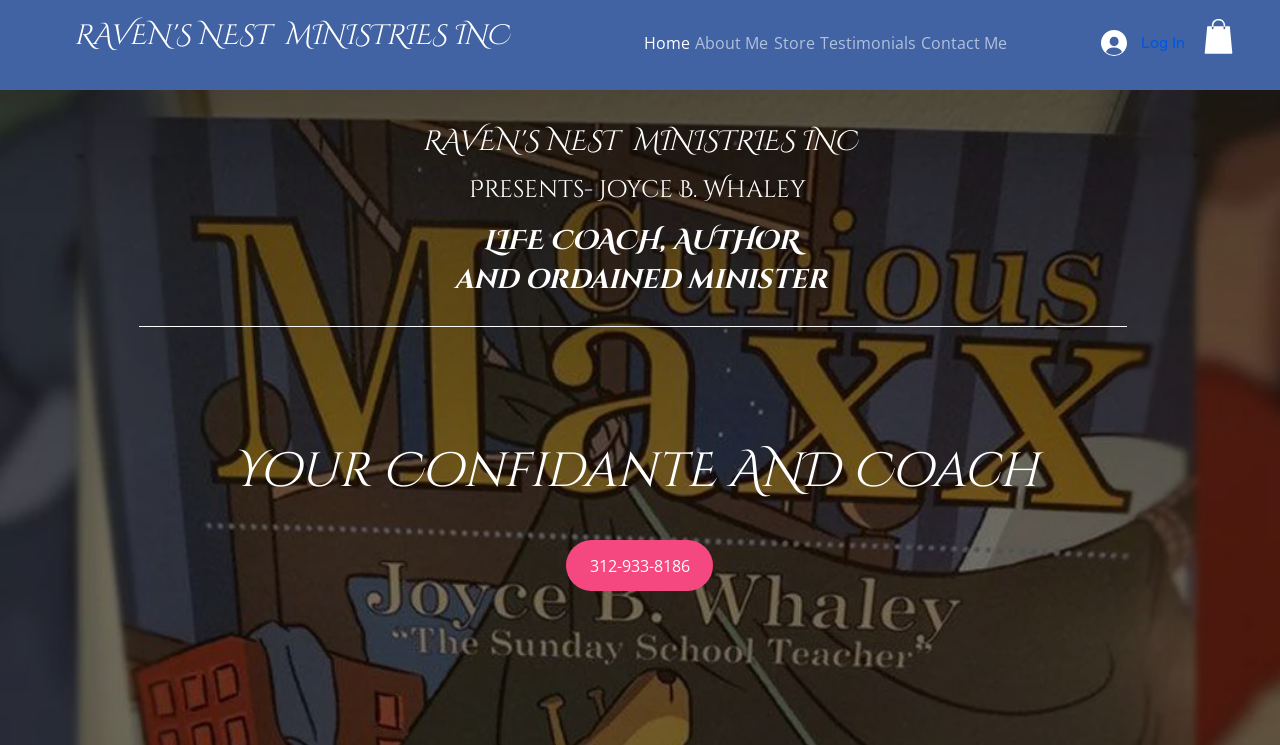Explain the webpage's design and content in an elaborate manner.

The webpage is a personal website for Joyce Whaley, a life coach and author. At the top of the page, there is a navigation menu with five links: "Home", "About Me", "Store", "Testimonials", and "Contact Me". To the right of the navigation menu, there is a "Log In" button accompanied by a small image. Next to the "Log In" button, there is another button with an image.

Below the navigation menu, there is a prominent section with three headings that introduce Joyce Whaley as a life coach, author, and ordained minister. The headings are stacked vertically, with the first one reading "Presents- Joyce B. Whaley", the second one "LIFE COACH, AUTHOR", and the third one "and ordained minister".

Further down the page, there is a section with a static text that reads "Your ConfidantE AND Coach". Below this text, there is a link to a phone number, "312-933-8186".